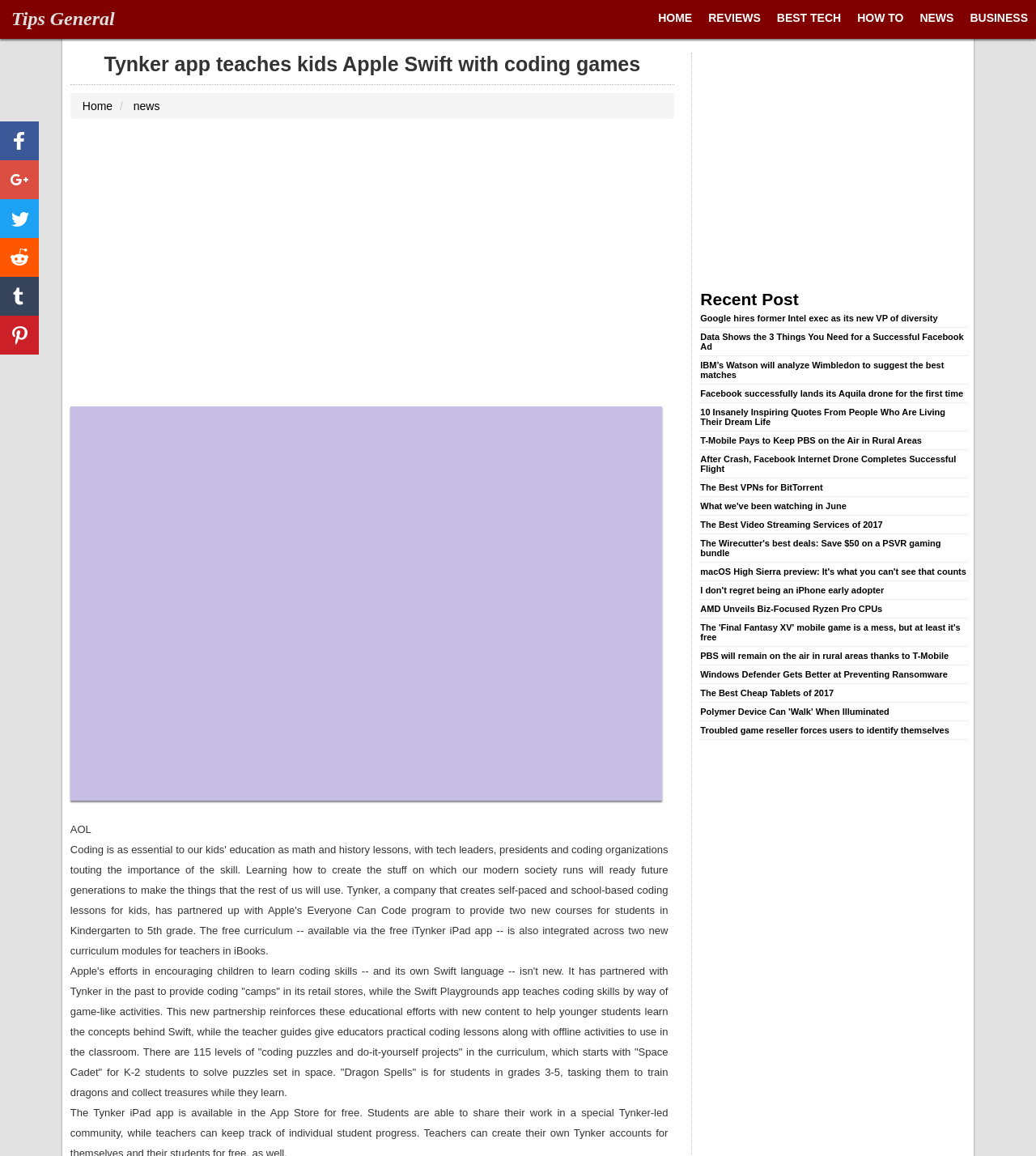Find the bounding box of the web element that fits this description: "title="Pin It"".

[0.0, 0.273, 0.038, 0.307]